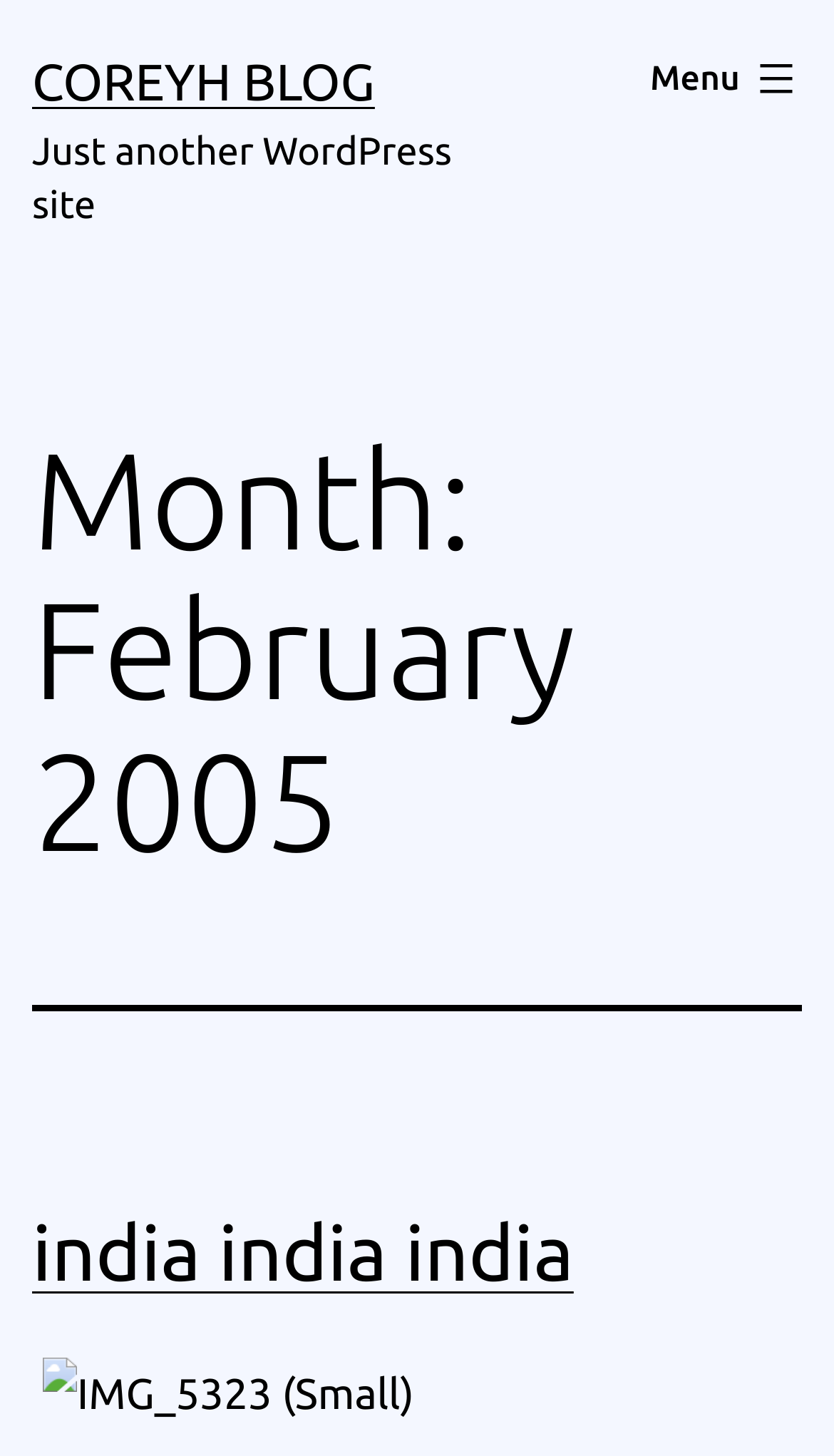Give a concise answer using only one word or phrase for this question:
What is the text of the link below the heading 'india india india'?

india india india